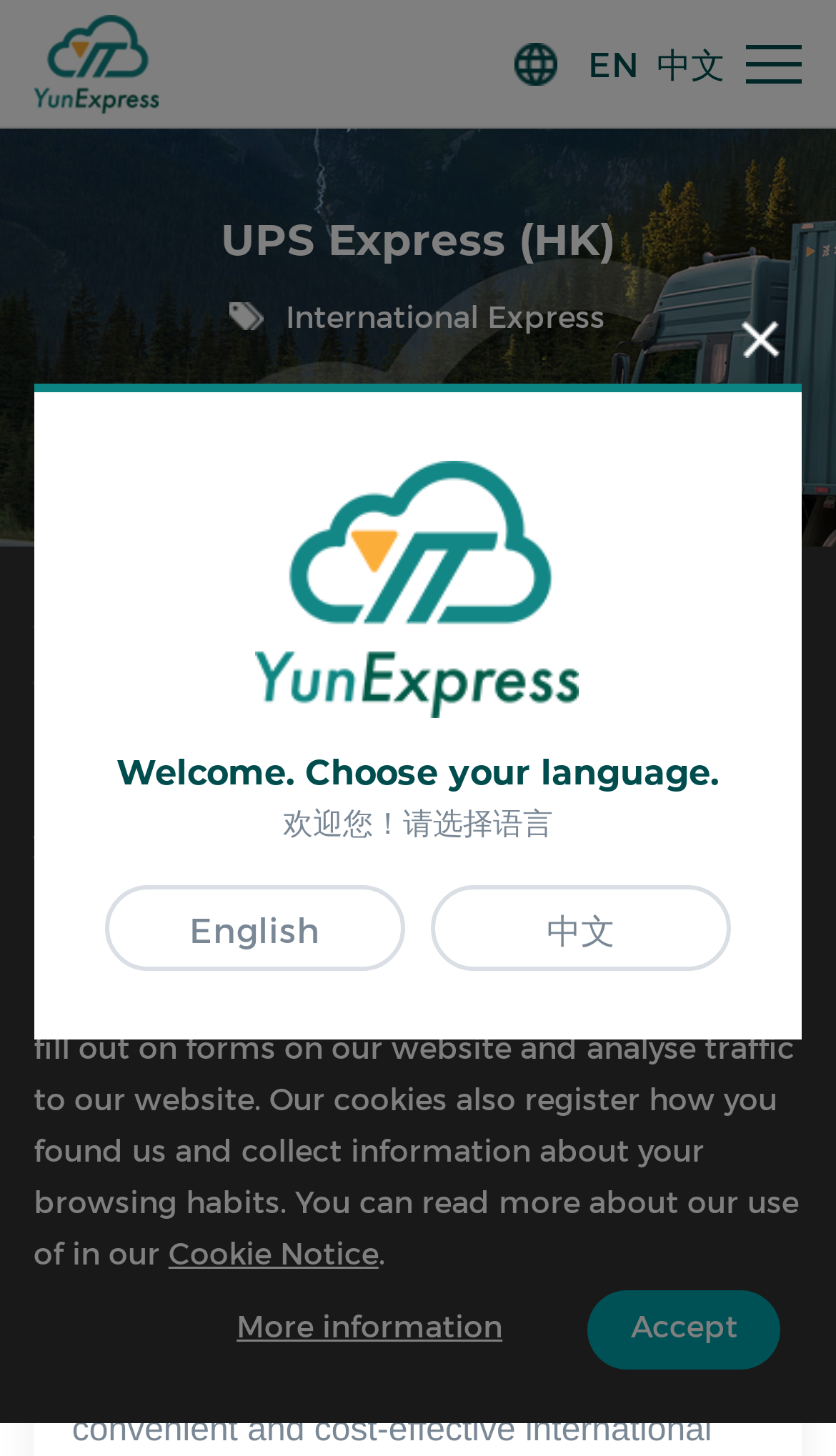Provide a one-word or brief phrase answer to the question:
What is the service introduction about?

UPS Express service